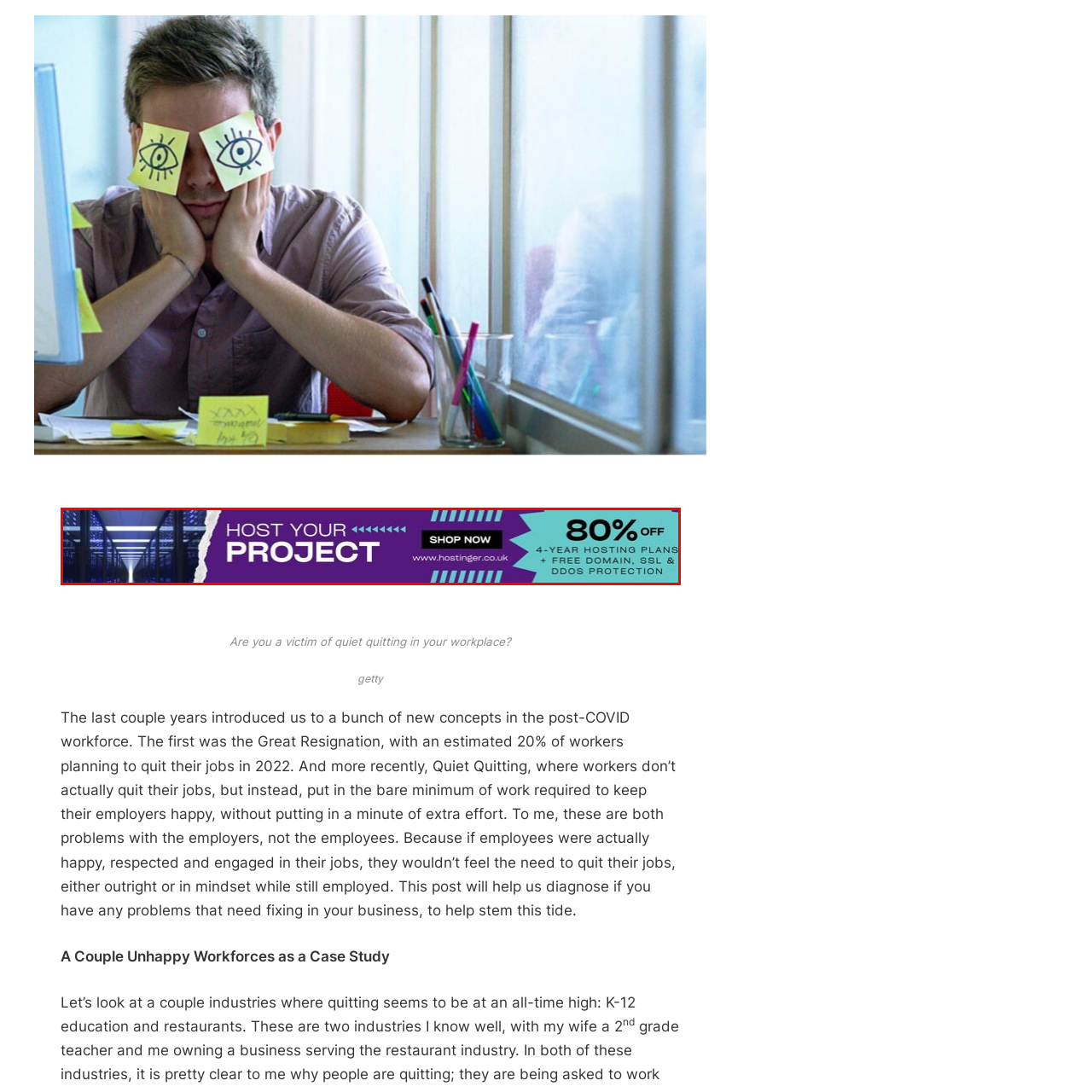Please provide a comprehensive description of the image that is enclosed within the red boundary.

The image features an eye-catching advertisement promoting web hosting services from Hostinger. The vibrant design includes bold purple and teal colors, enhancing its visual appeal. At the forefront, the text "HOST YOUR PROJECT" is prominently displayed, encouraging viewers to take action. The ad highlights a significant discount of "80% OFF" on hosting plans, which is a compelling incentive for potential customers. Additionally, it mentions favorable conditions such as "4-YEAR HOSTING PLANS" and offers like "FREE DOMAIN, SSL & DDoS PROTECTION," emphasizing the value-added services that can help establish a secure and reliable online presence. This marketing material effectively targets individuals or businesses looking for cost-effective and comprehensive web hosting solutions.